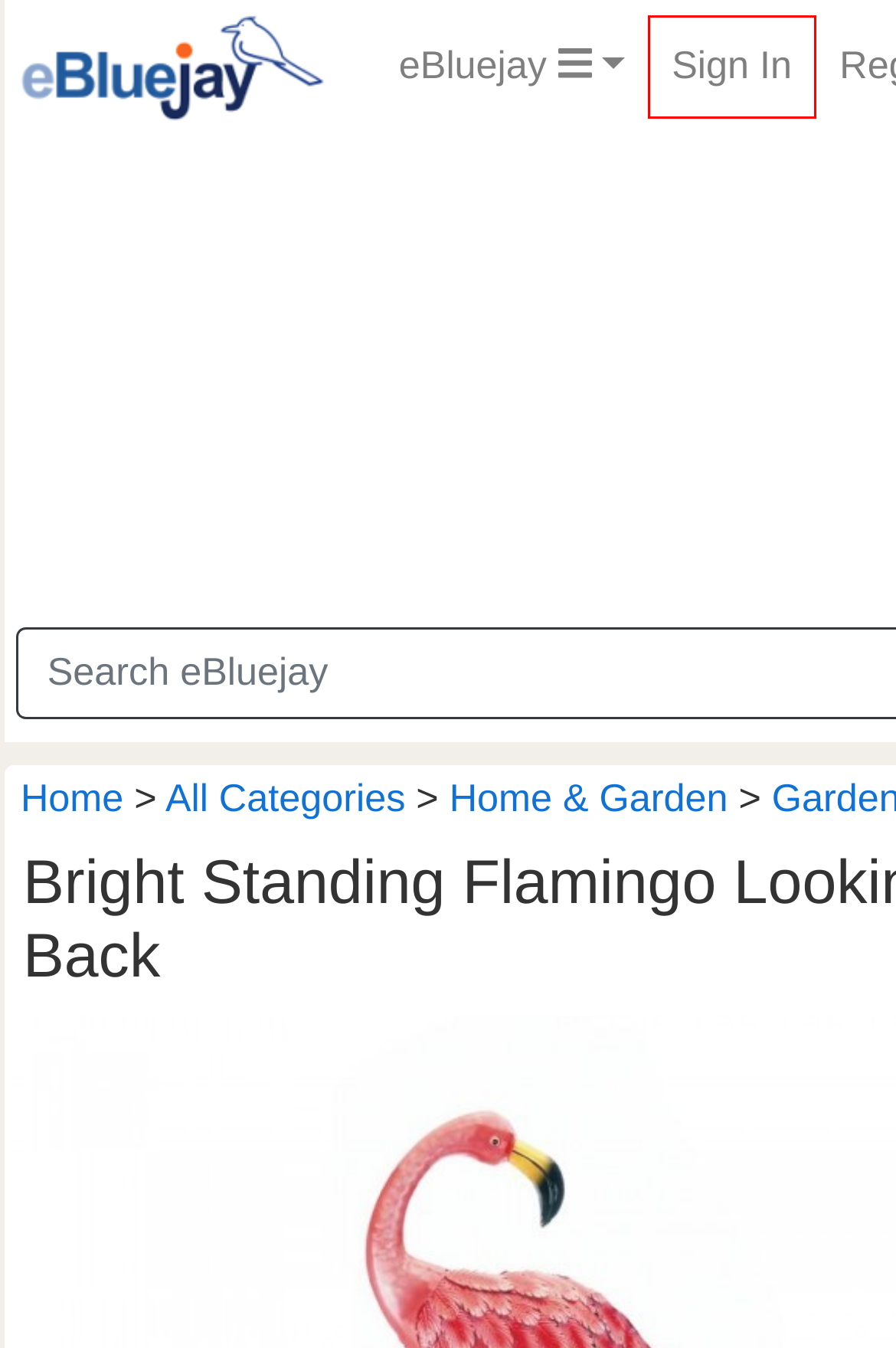Inspect the provided webpage screenshot, concentrating on the element within the red bounding box. Select the description that best represents the new webpage after you click the highlighted element. Here are the candidates:
A. eBlueJay: Teamwork Water Pump Solar Fountain
B. eBlueJay: Uncle Sam Windsock
C. eBlueJay: God Bless America Stepping Stone
D. eBlueJay: Sign in
E. eBlueJay: Curlicue Single Plant Stand
F. eBlueJay Marketplace
G. eBlueJay: Curious Bunny Garden Decor
H. eBlueJay: Moroccan Candle Lantern Stand

D